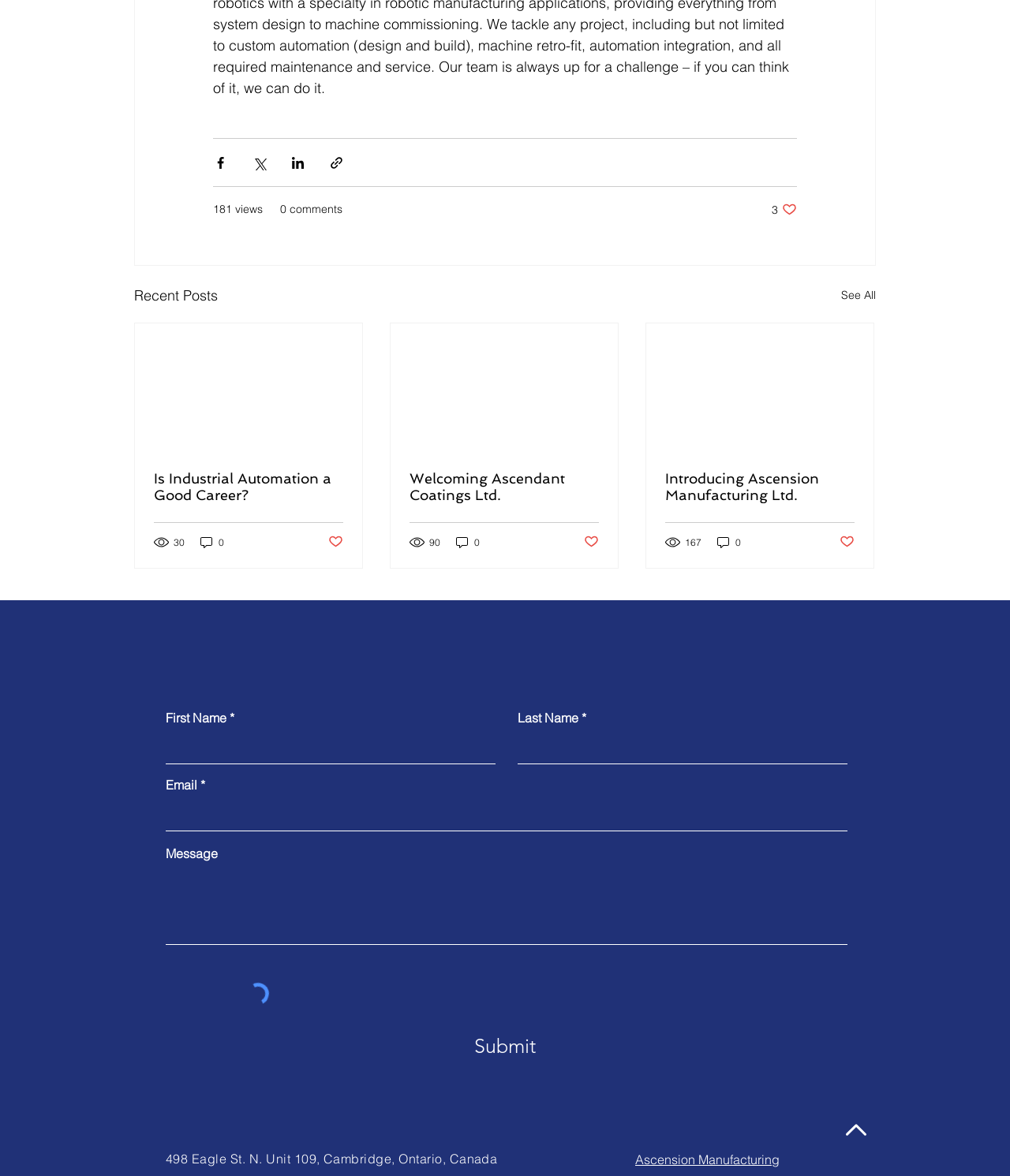Find the bounding box coordinates of the area to click in order to follow the instruction: "Like the first post".

[0.764, 0.172, 0.789, 0.185]